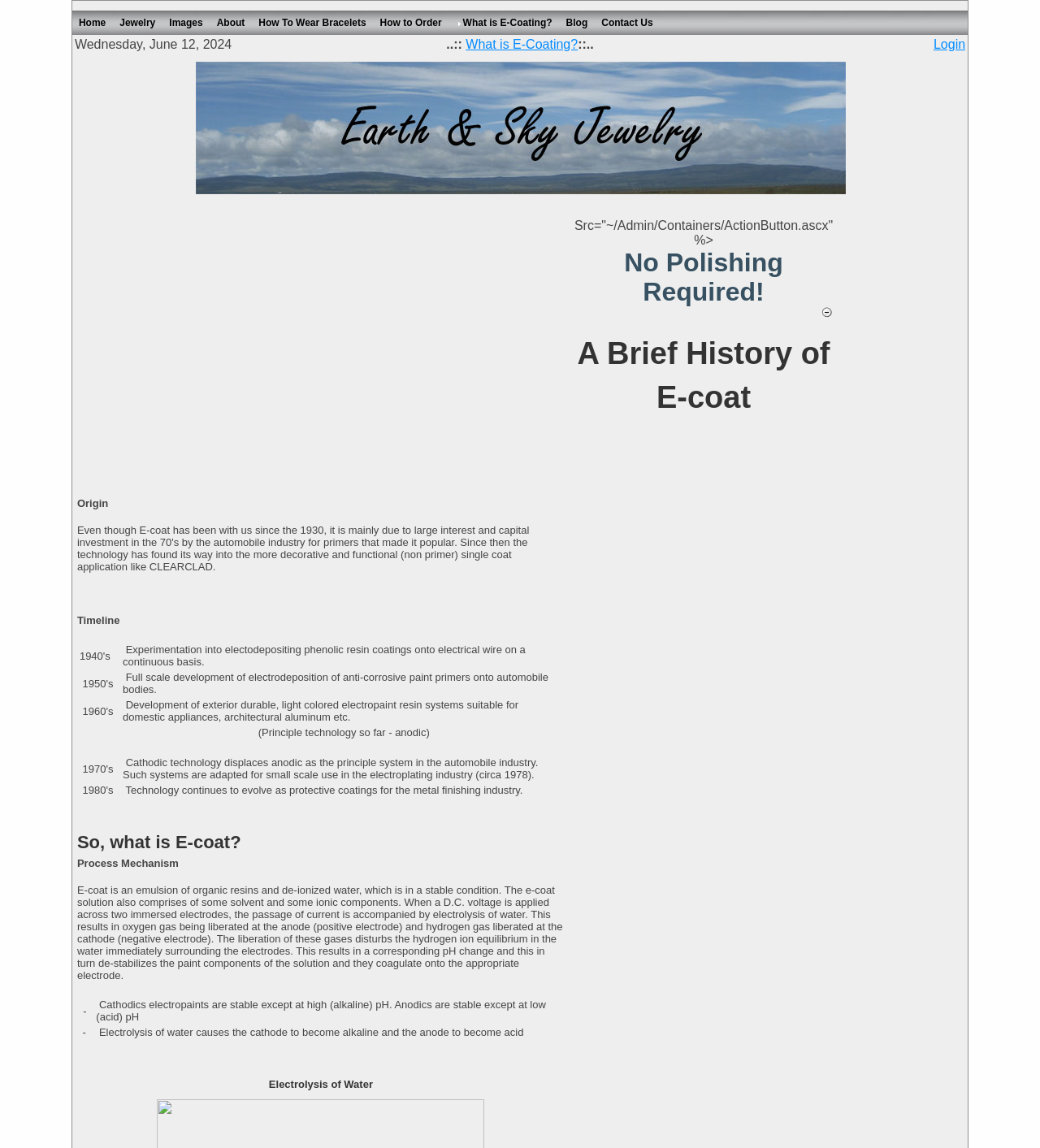How many rows are in the table describing the history of E-Coat?
Look at the screenshot and respond with one word or a short phrase.

5